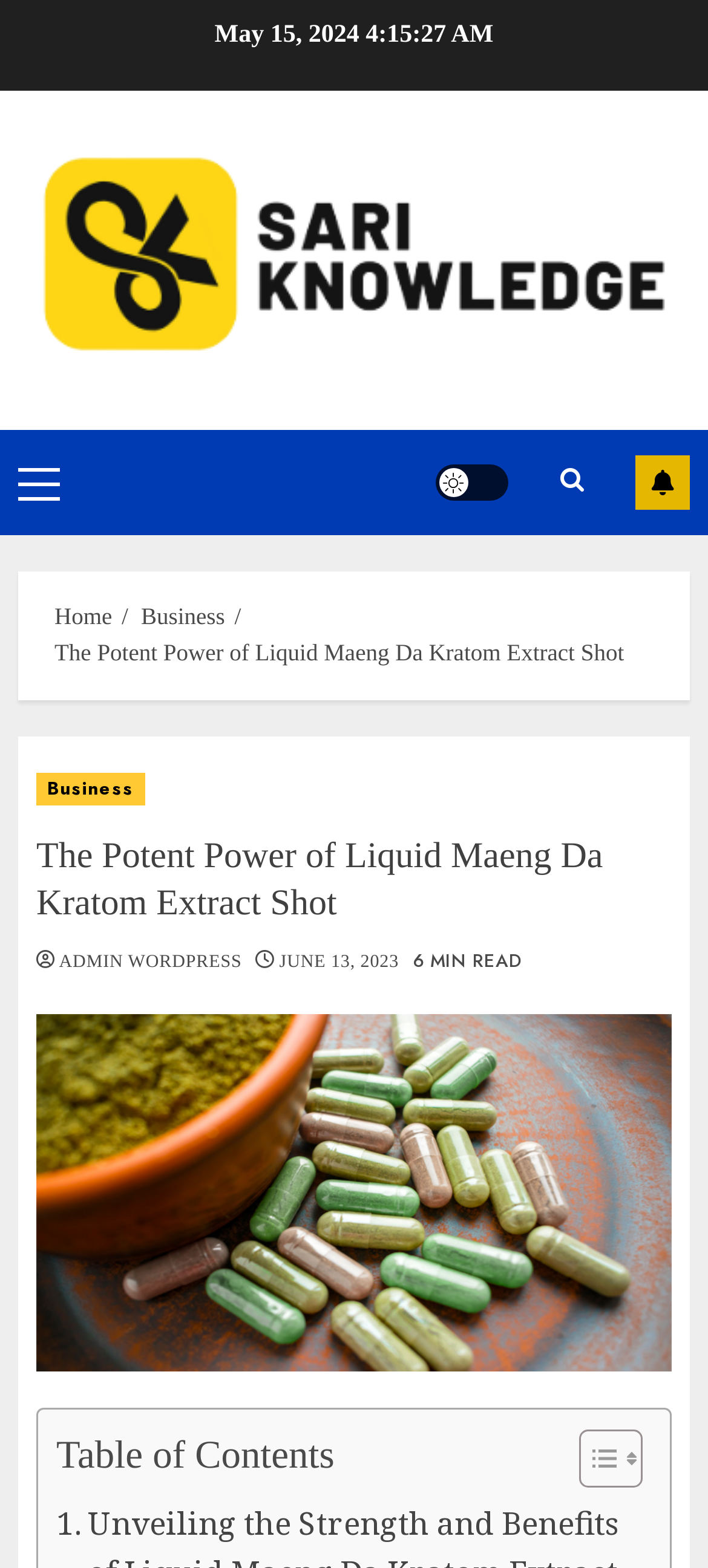How many links are in the primary menu?
Refer to the image and provide a one-word or short phrase answer.

1